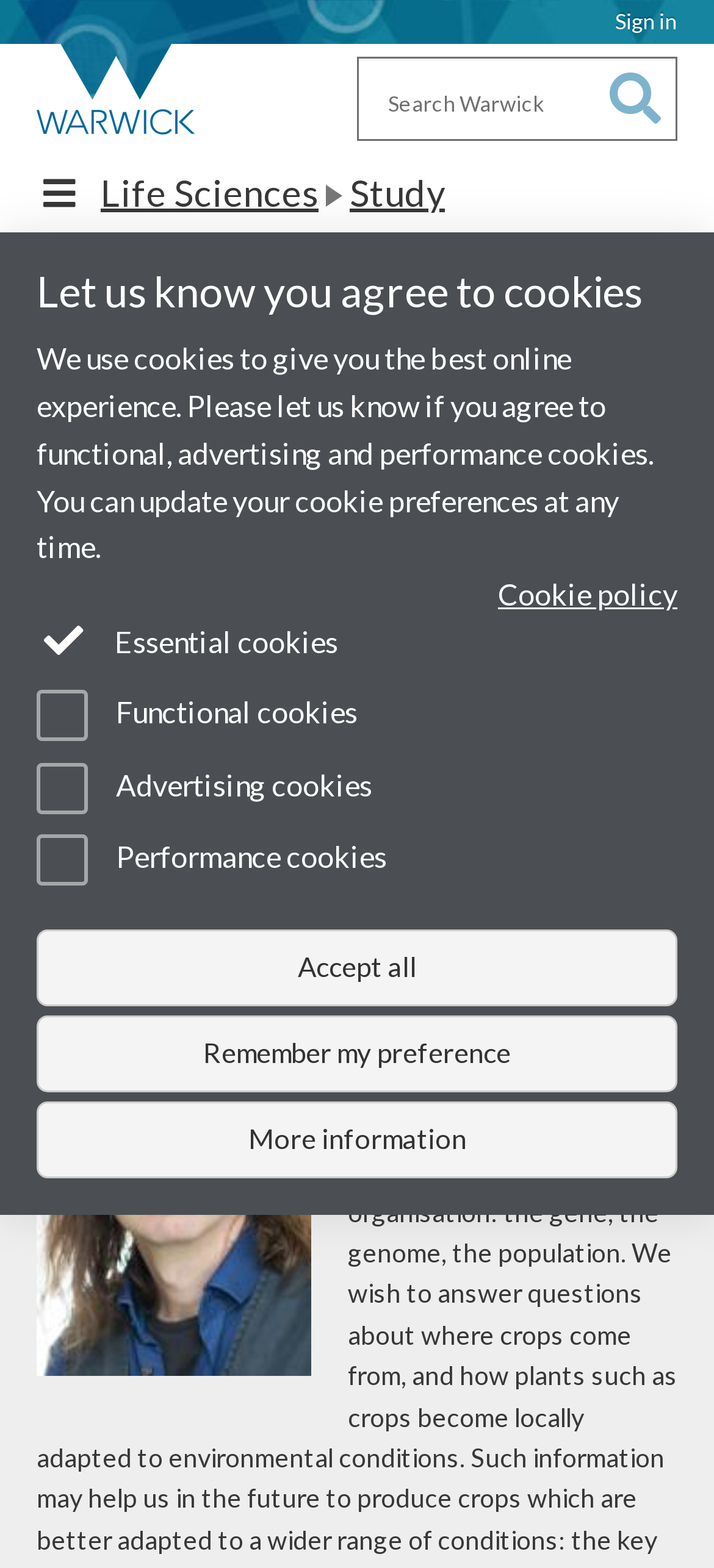Please determine the bounding box coordinates of the section I need to click to accomplish this instruction: "View Professor Robin Allaby's profile".

[0.051, 0.741, 0.436, 0.761]